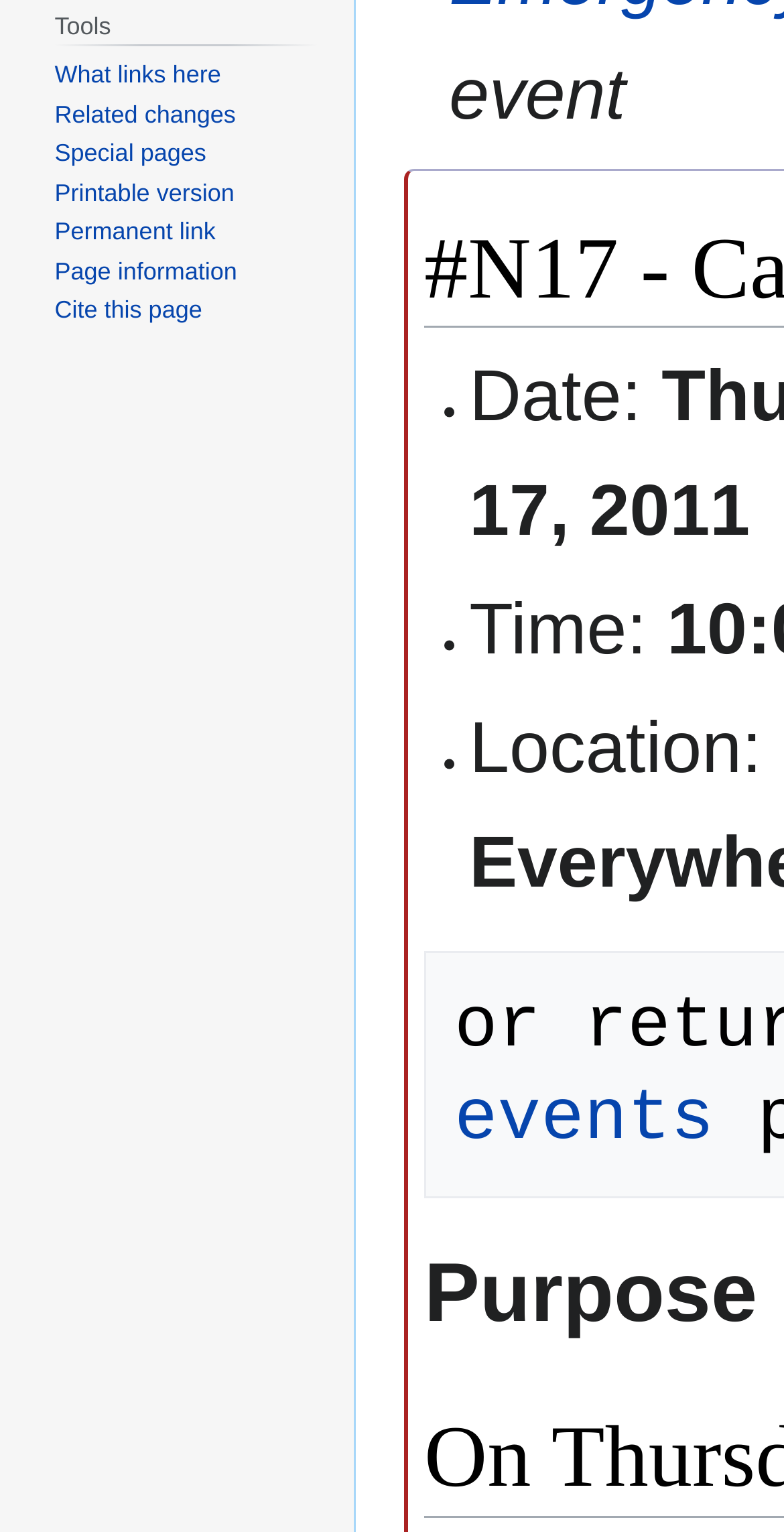Given the element description: "Page information", predict the bounding box coordinates of the UI element it refers to, using four float numbers between 0 and 1, i.e., [left, top, right, bottom].

[0.07, 0.167, 0.302, 0.186]